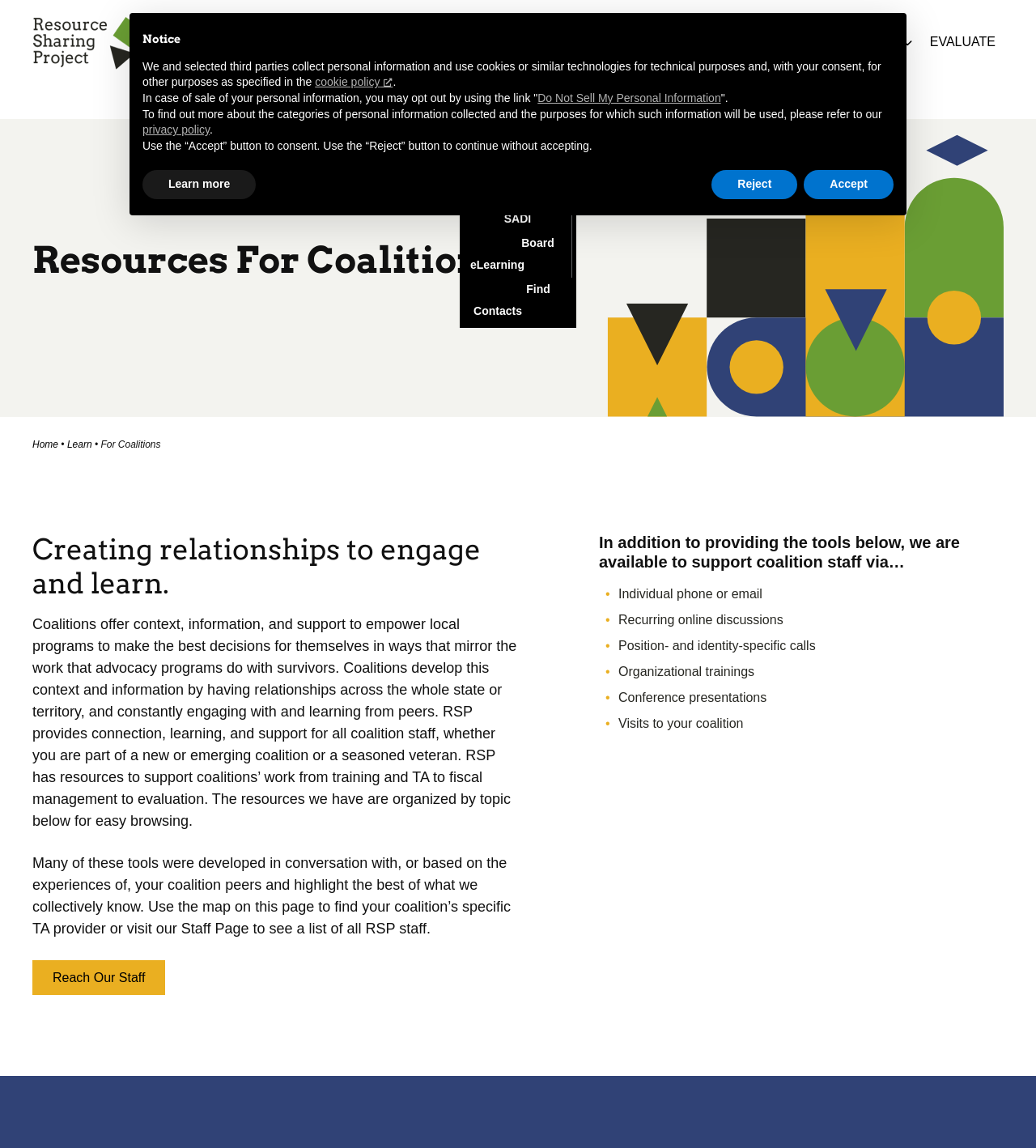Identify the bounding box for the UI element described as: "New to SA". Ensure the coordinates are four float numbers between 0 and 1, formatted as [left, top, right, bottom].

[0.189, 0.083, 0.321, 0.094]